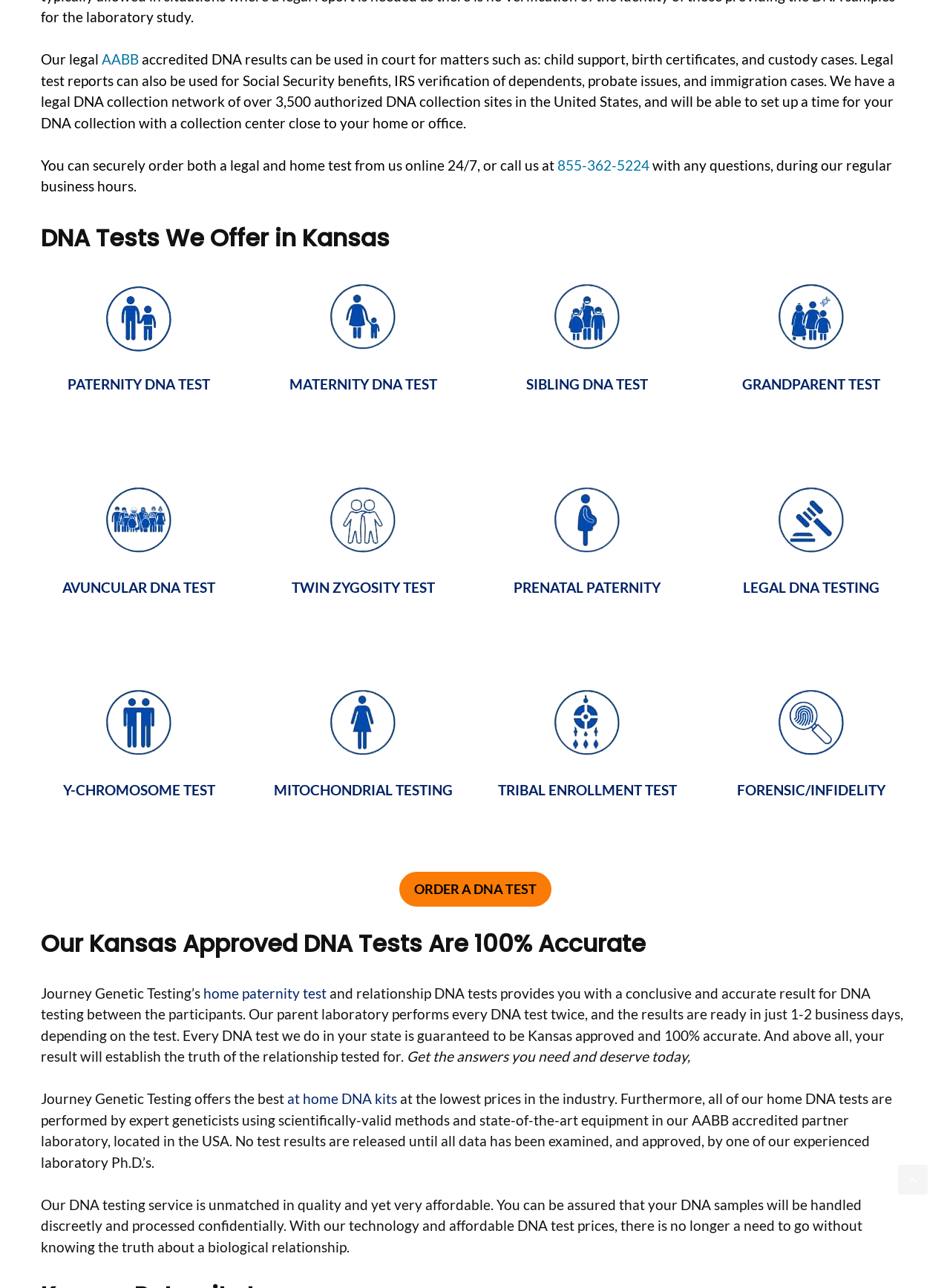Find the bounding box of the UI element described as follows: "alt="Grandparent DNA test"".

[0.795, 0.239, 0.912, 0.252]